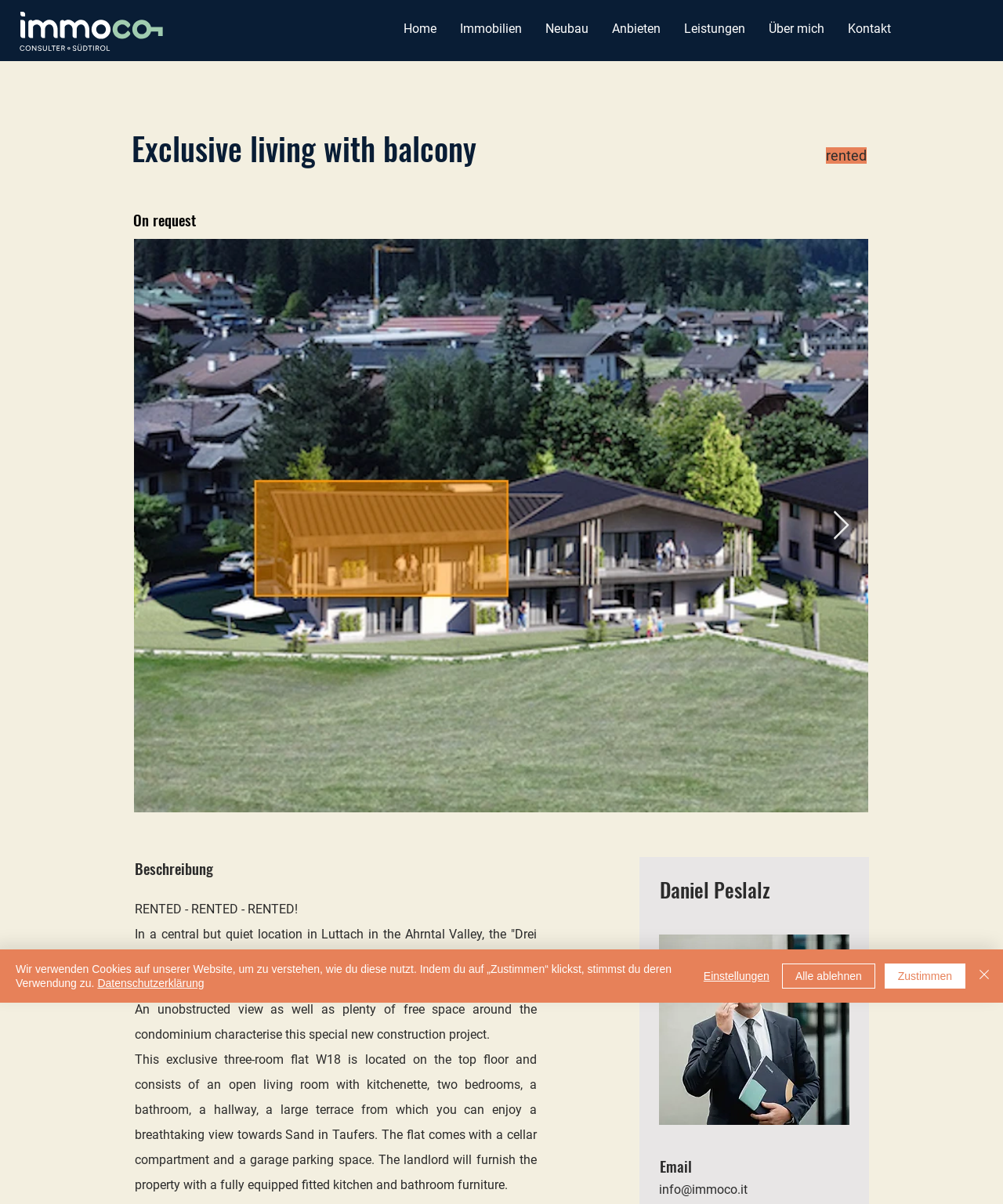Please determine the bounding box coordinates of the clickable area required to carry out the following instruction: "View the 'Exclusive living with balcony' description". The coordinates must be four float numbers between 0 and 1, represented as [left, top, right, bottom].

[0.131, 0.103, 0.766, 0.142]